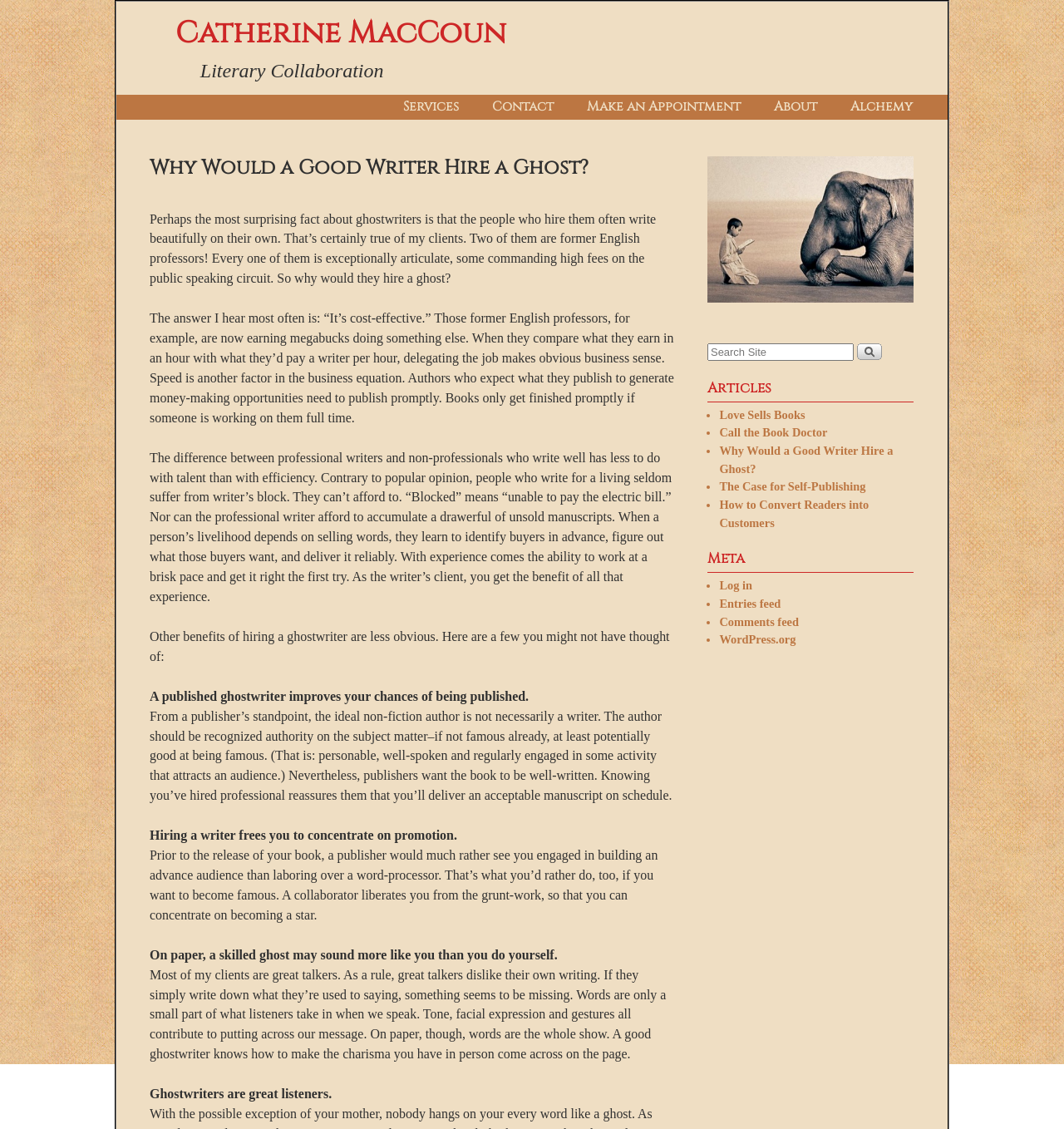Highlight the bounding box coordinates of the element that should be clicked to carry out the following instruction: "Log in to the website". The coordinates must be given as four float numbers ranging from 0 to 1, i.e., [left, top, right, bottom].

[0.676, 0.513, 0.707, 0.525]